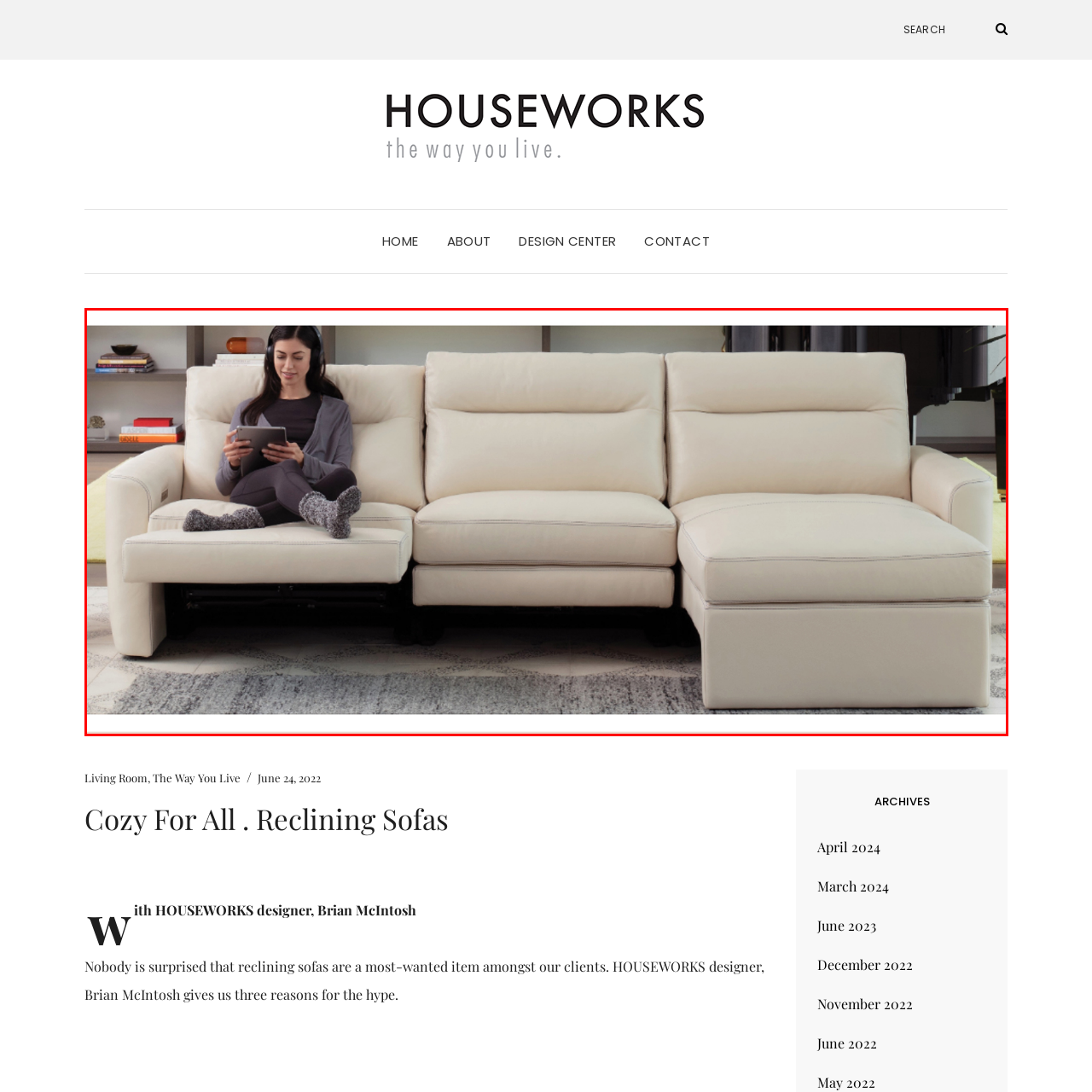Please review the portion of the image contained within the red boundary and provide a detailed answer to the subsequent question, referencing the image: What type of space is the sofa integrated into?

The caption states that the sofa features a sleek design that integrates seamlessly into the modern living space, indicating that the sofa is part of a modern living room or lounge area.